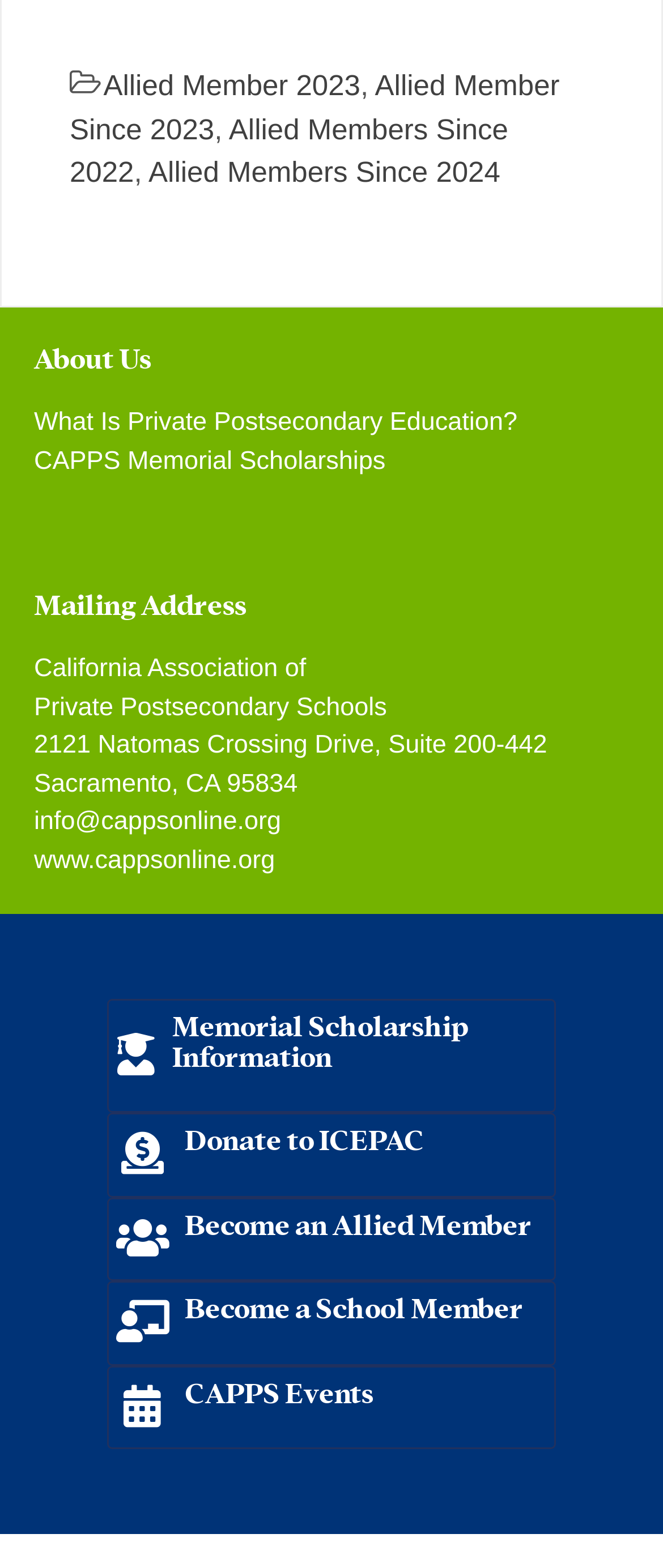Answer the question with a single word or phrase: 
What is the organization's mailing address?

2121 Natomas Crossing Drive, Suite 200-442